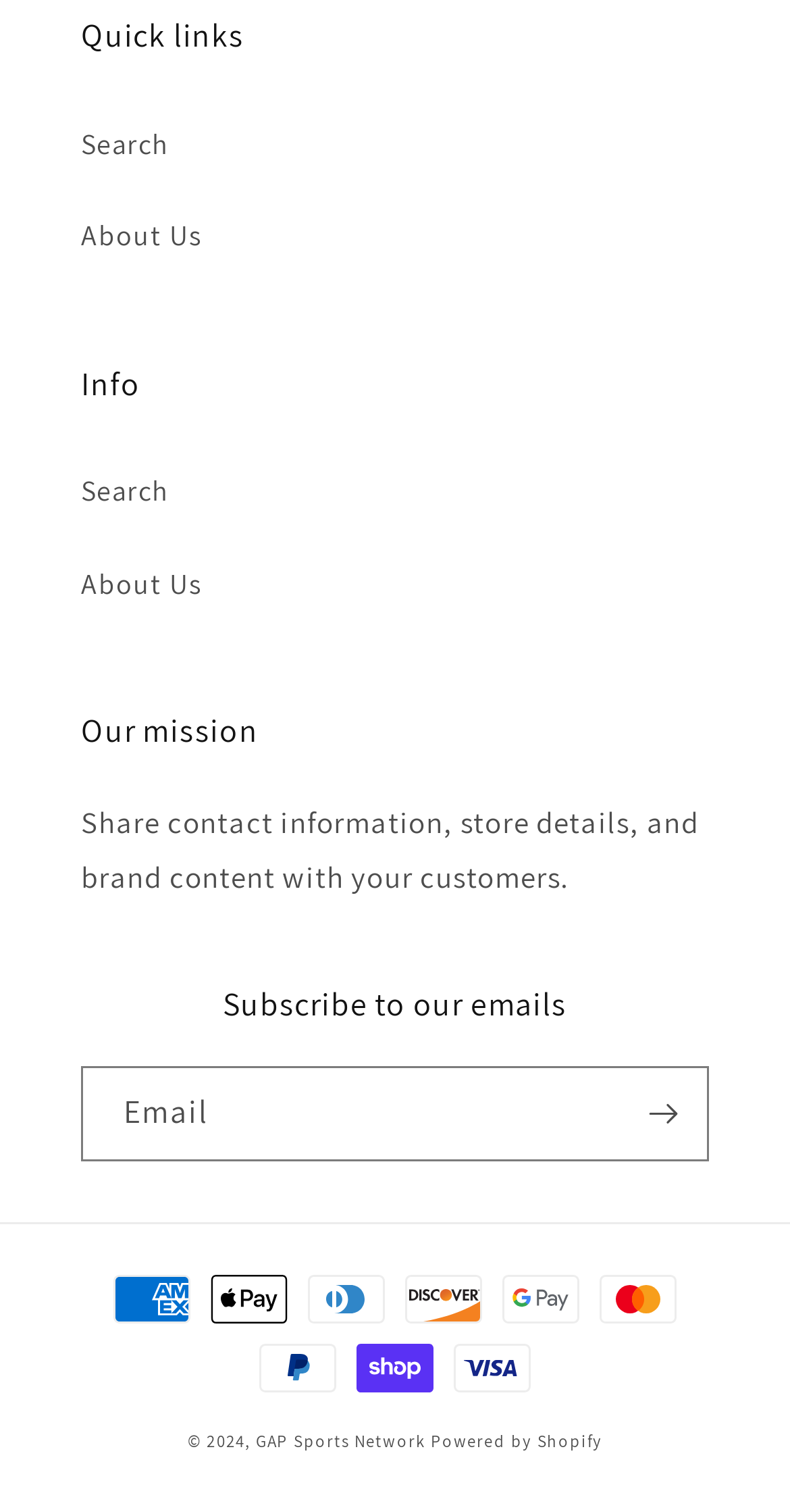How many links are there in the 'Quick links' section?
Use the image to give a comprehensive and detailed response to the question.

The 'Quick links' section contains two links, which are 'Search' and 'About Us'.